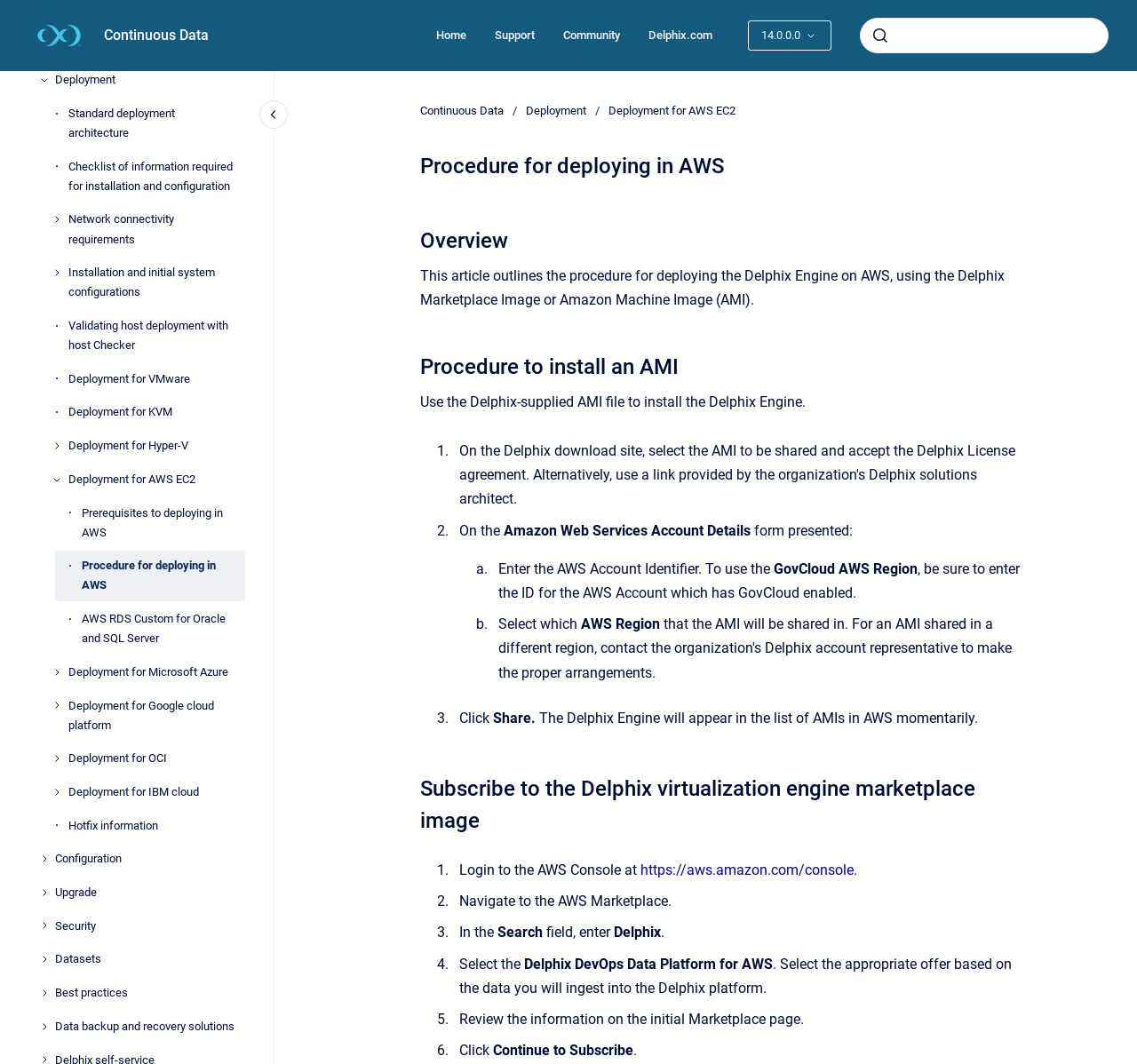Extract the heading text from the webpage.

Procedure for deploying in AWS